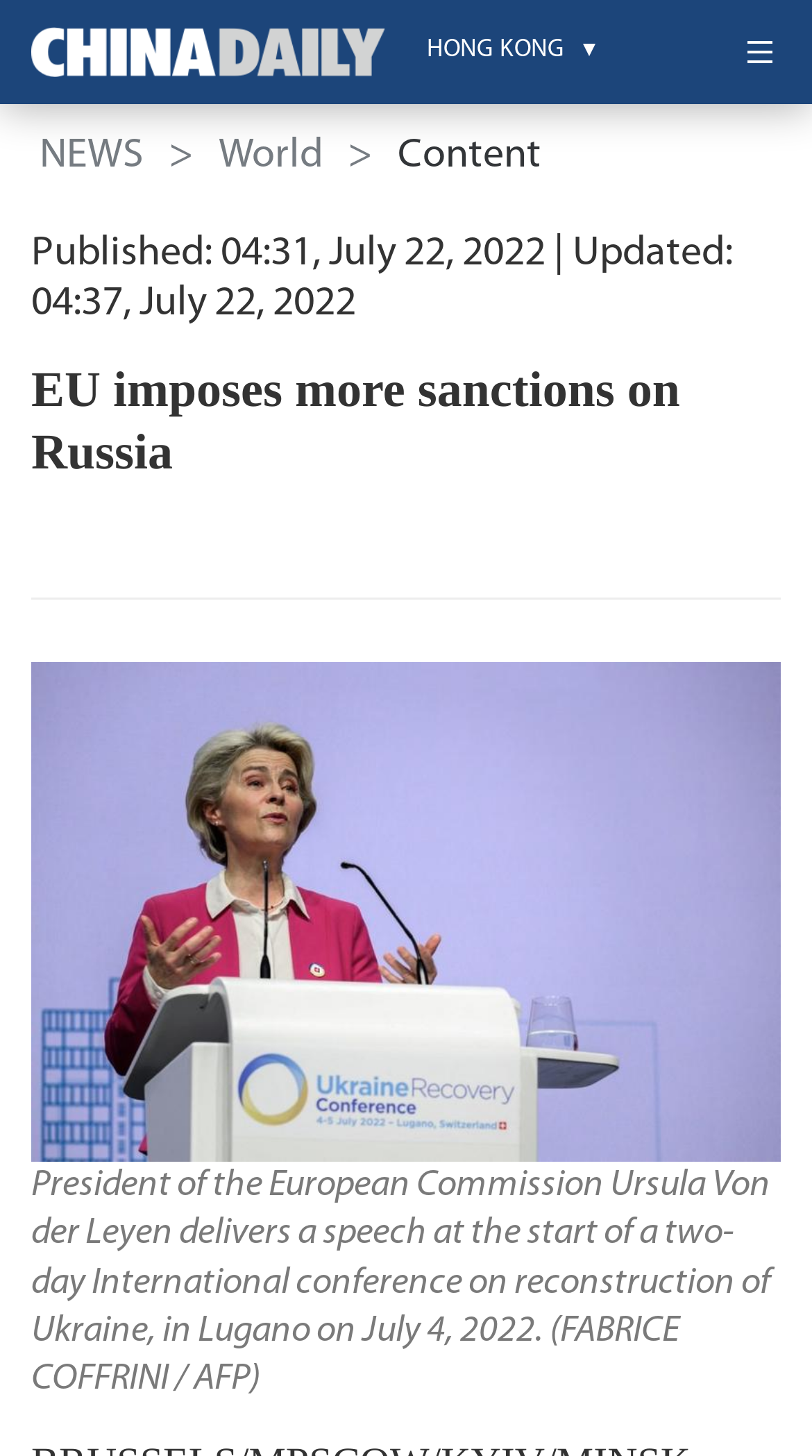From the element description: "World", extract the bounding box coordinates of the UI element. The coordinates should be expressed as four float numbers between 0 and 1, in the order [left, top, right, bottom].

[0.259, 0.084, 0.408, 0.131]